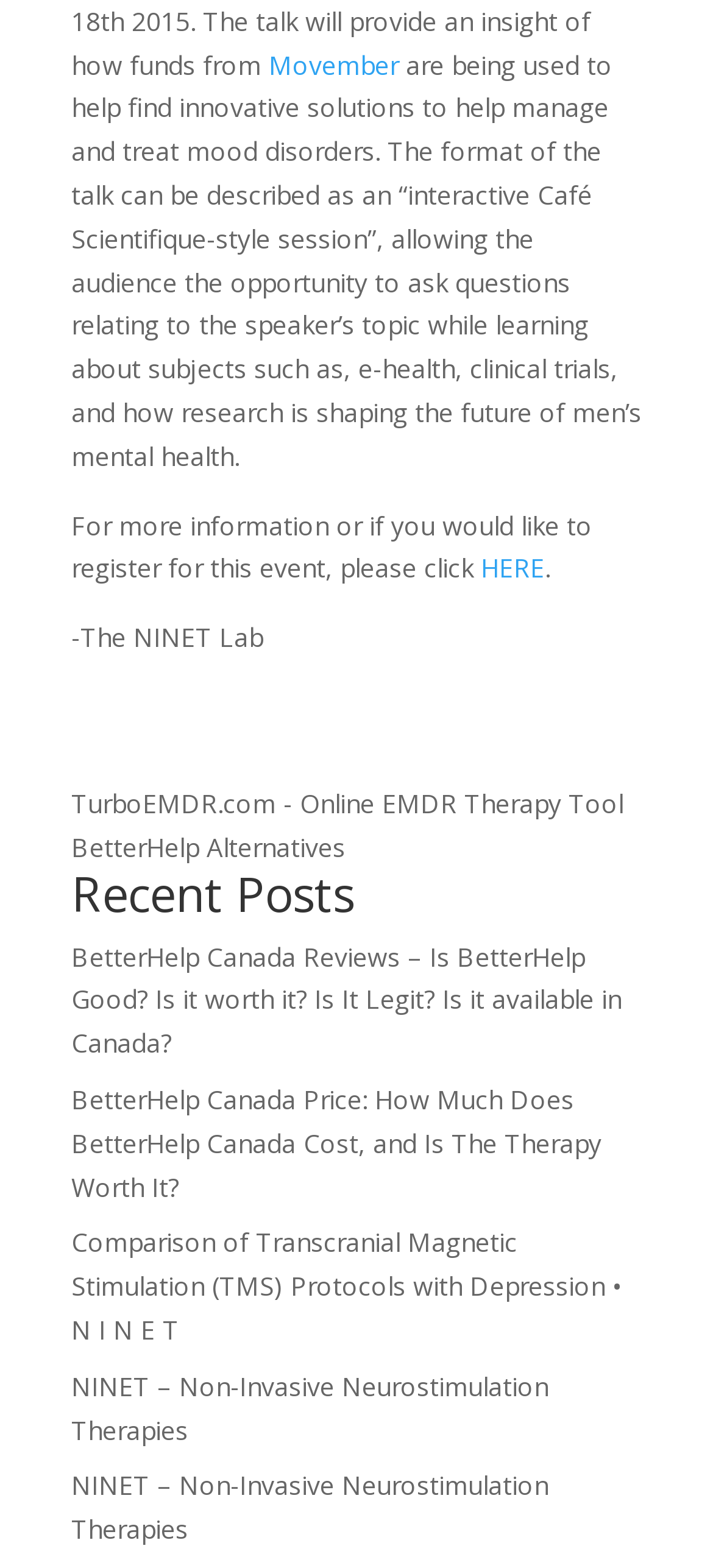Pinpoint the bounding box coordinates of the clickable area necessary to execute the following instruction: "Register for the event by clicking HERE". The coordinates should be given as four float numbers between 0 and 1, namely [left, top, right, bottom].

[0.674, 0.351, 0.764, 0.373]